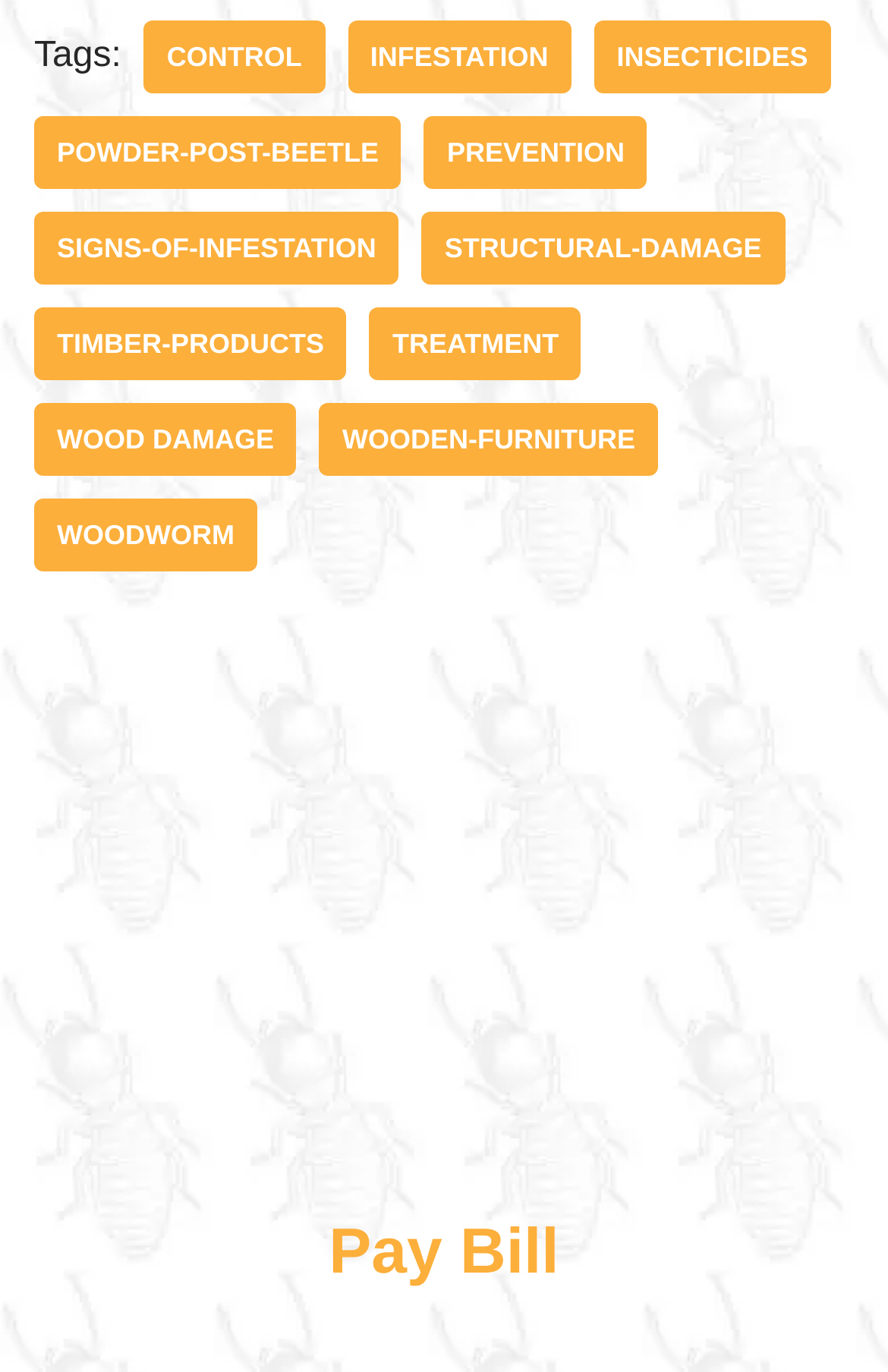Provide a brief response using a word or short phrase to this question:
What is the first link on the webpage?

CONTROL